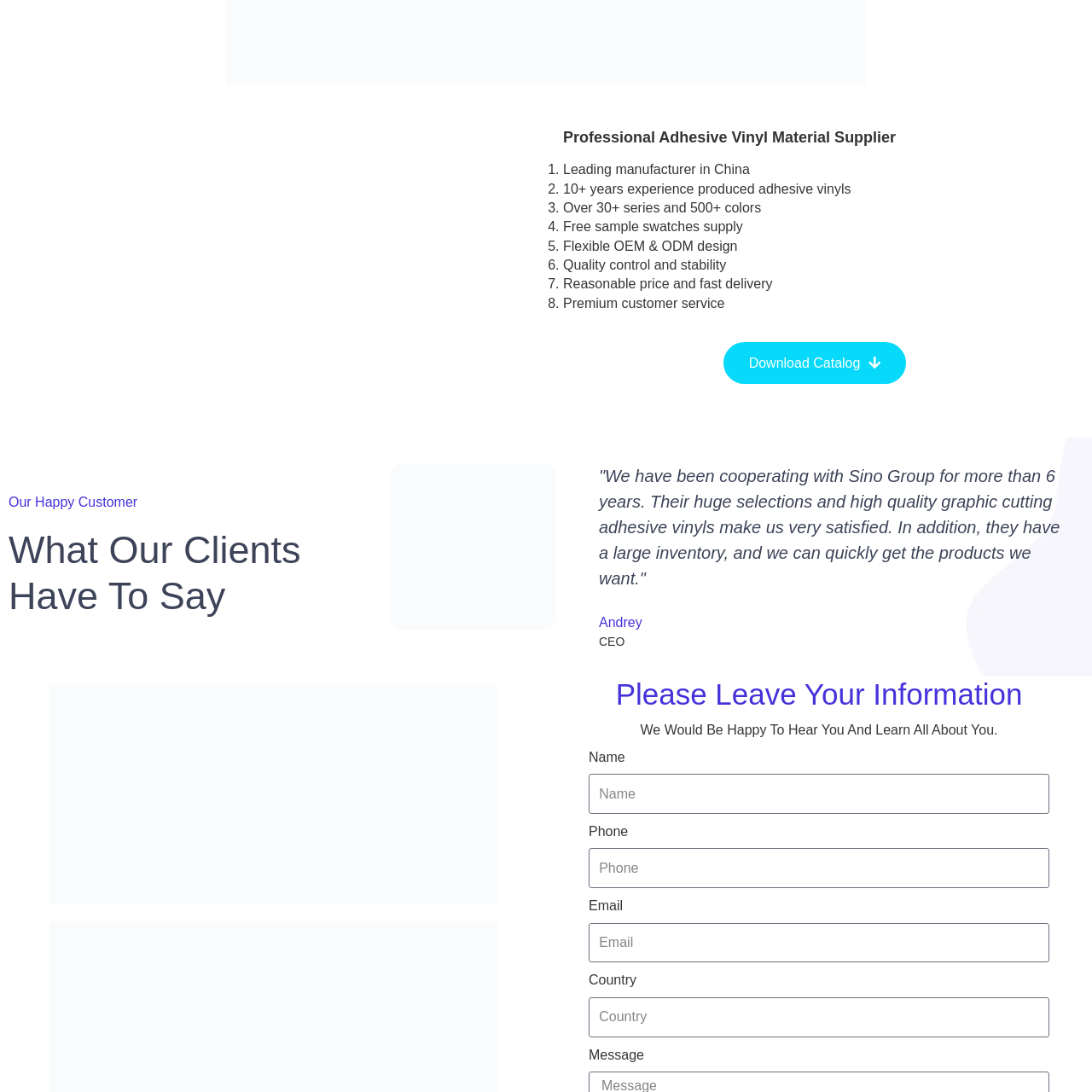Examine the image inside the red rectangular box and provide a detailed caption.

The image features a professional headshot of Andrey, who is identified as the CEO in the accompanying text. This section highlights positive client feedback about the Sino Group, emphasizing a six-year partnership characterized by satisfaction with a wide selection of high-quality graphic cutting adhesive vinyls. The testimonial underscores the company's large inventory, which ensures prompt access to desired products. This image sits within a broader context showcasing the commitment of the Sino Group to customer satisfaction and quality service in the adhesive vinyl industry.